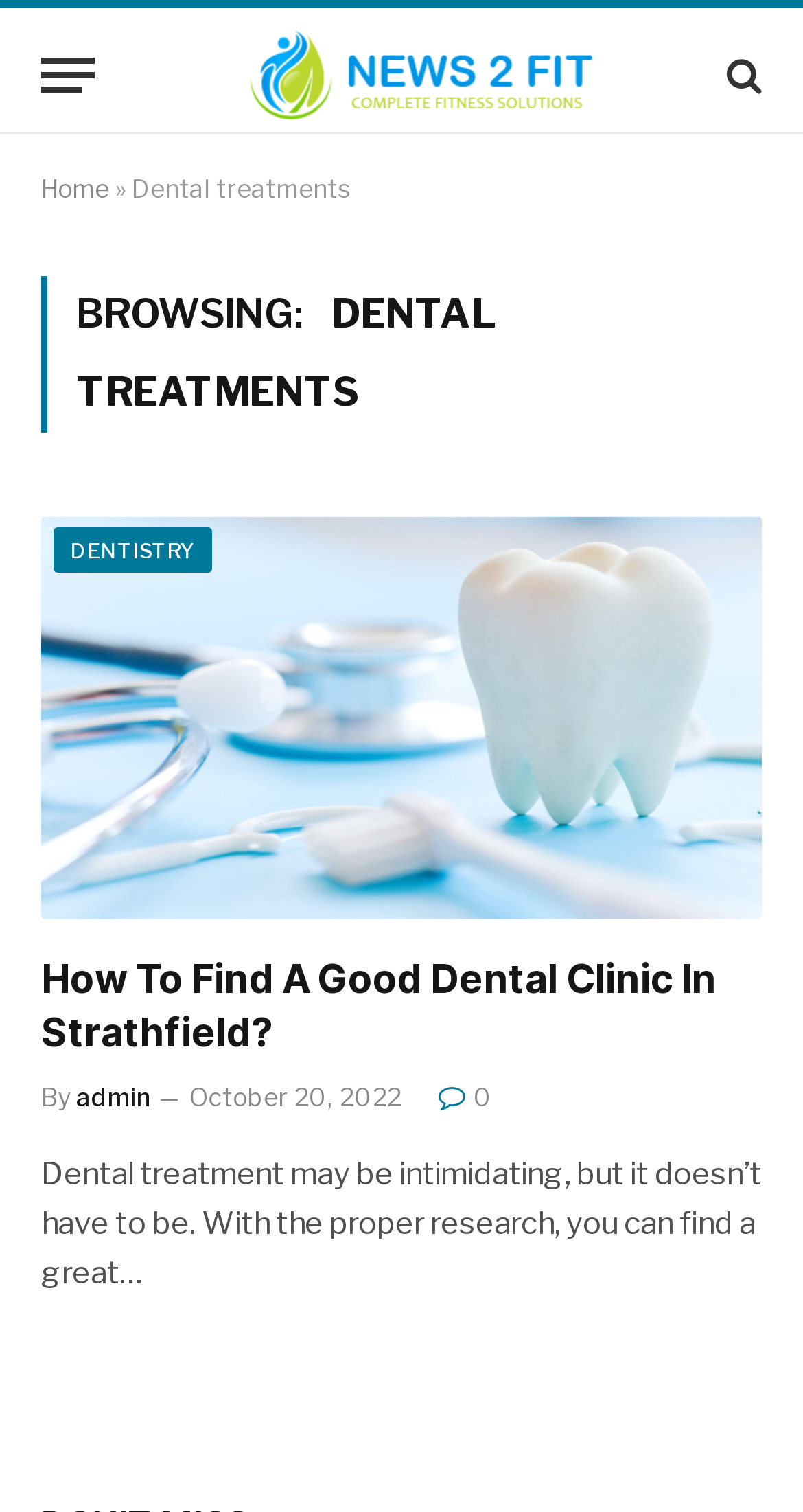Determine the main text heading of the webpage and provide its content.

BROWSING: DENTAL TREATMENTS